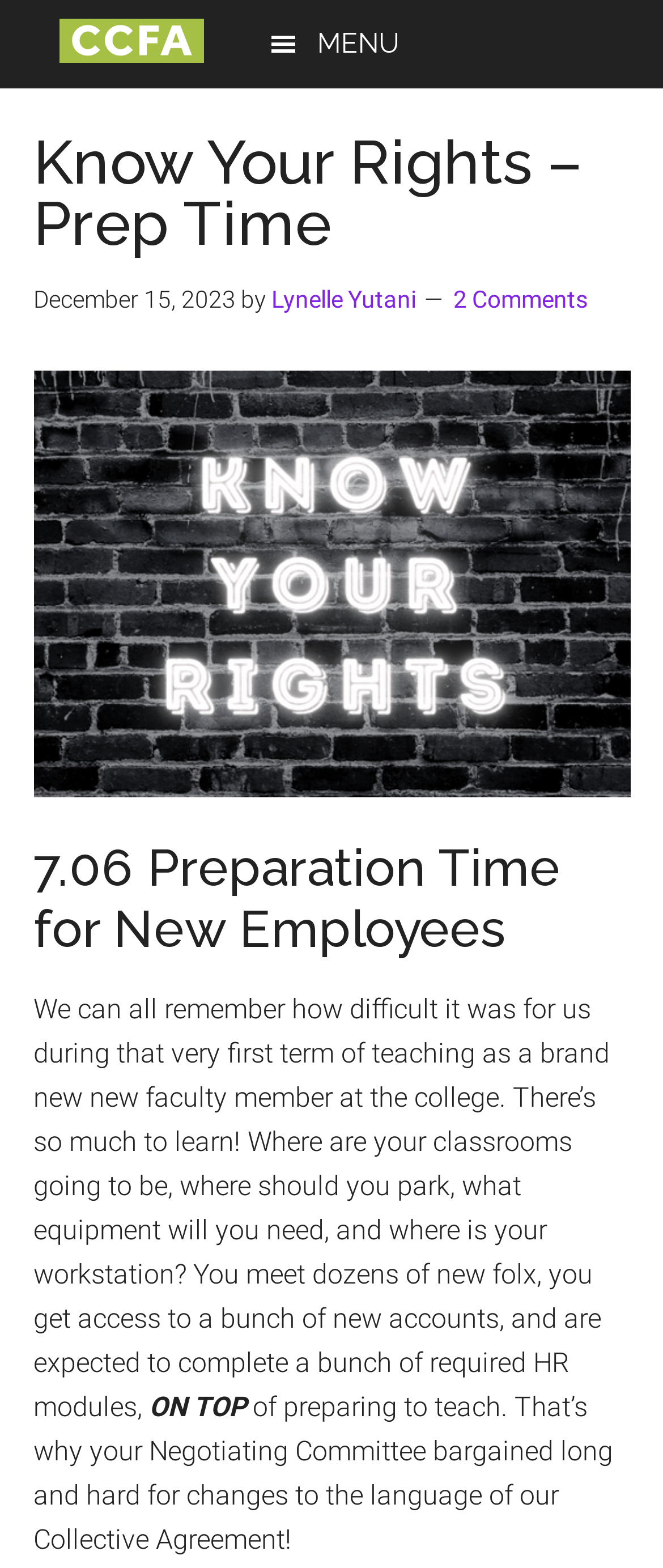Refer to the screenshot and answer the following question in detail:
What is the topic of the article?

The topic of the article can be found in the main heading of the webpage, which states '7.06 Preparation Time for New Employees'.